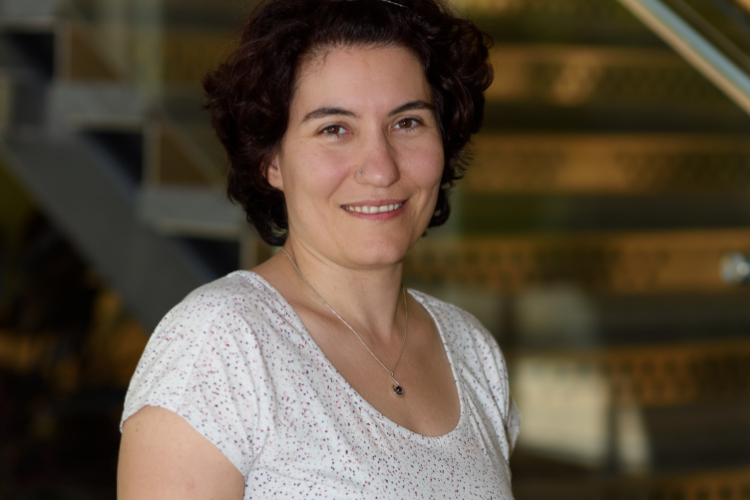What is behind Laura Dietz in the image?
Refer to the image and give a detailed answer to the question.

The caption describes the image, stating that behind Laura Dietz, a staircase is visible, suggesting a modern and open educational environment.